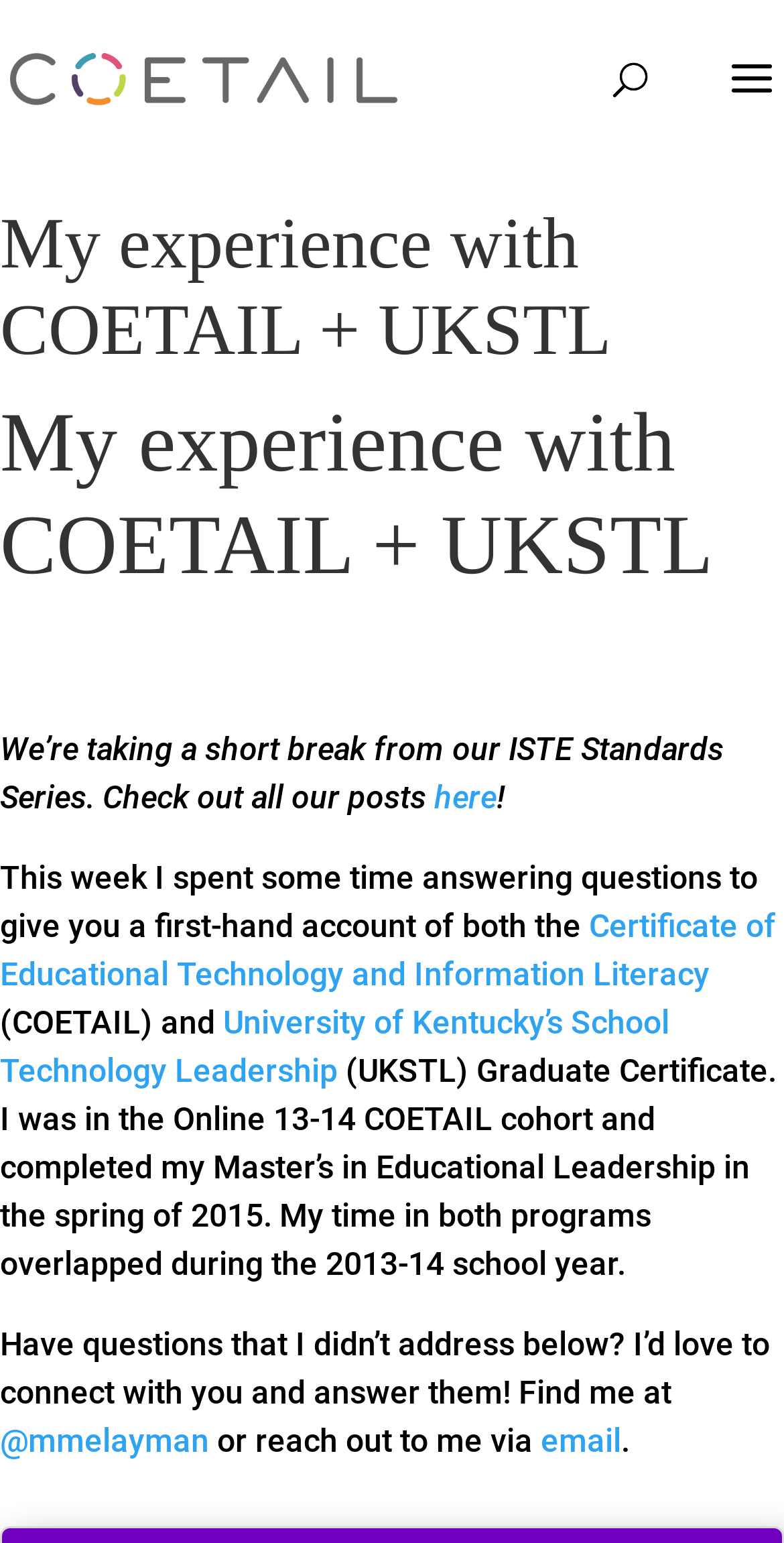Determine the bounding box for the UI element as described: "here". The coordinates should be represented as four float numbers between 0 and 1, formatted as [left, top, right, bottom].

[0.554, 0.505, 0.633, 0.529]